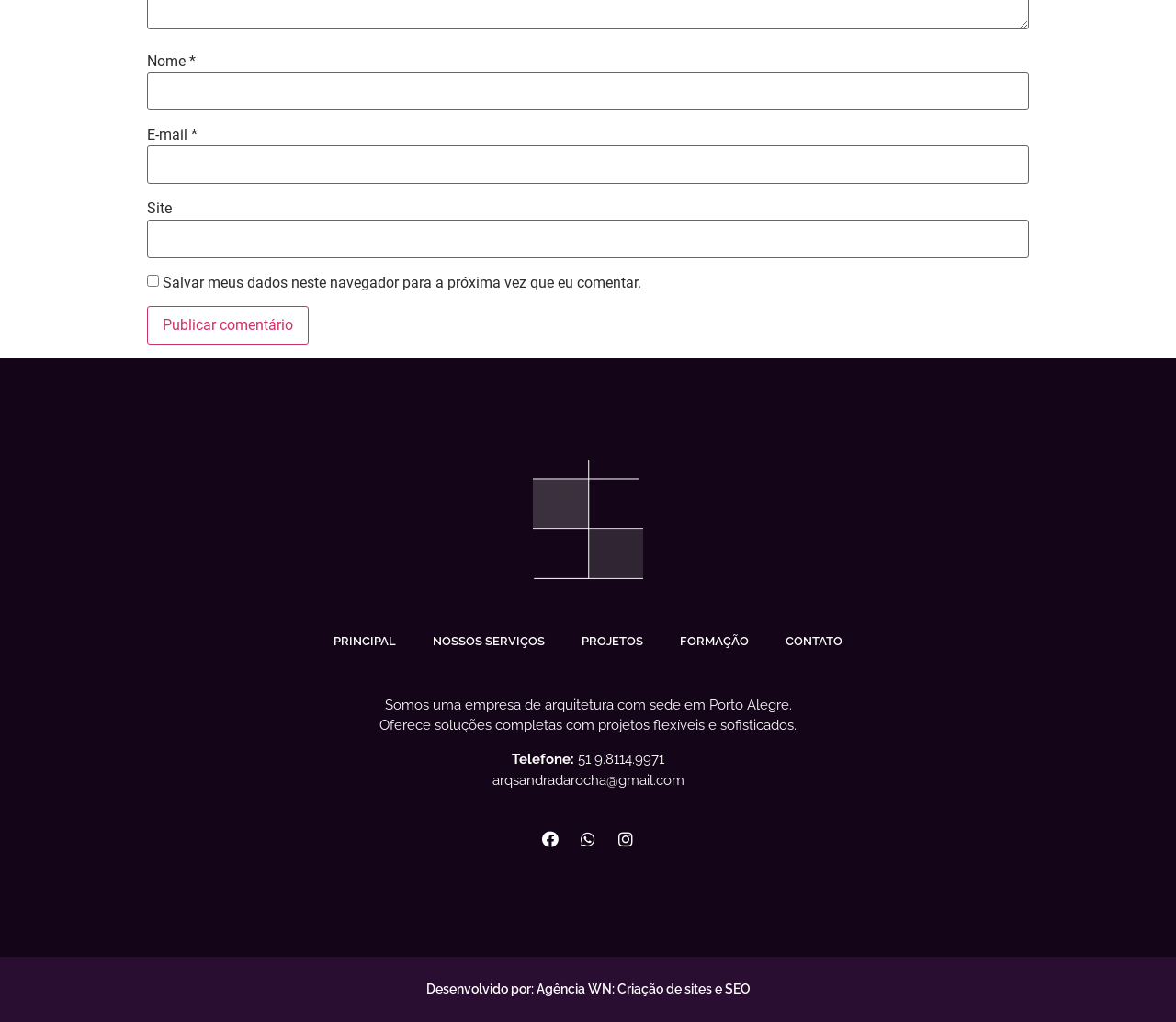Using the provided element description: "name="submit" value="Publicar comentário"", determine the bounding box coordinates of the corresponding UI element in the screenshot.

[0.125, 0.3, 0.262, 0.338]